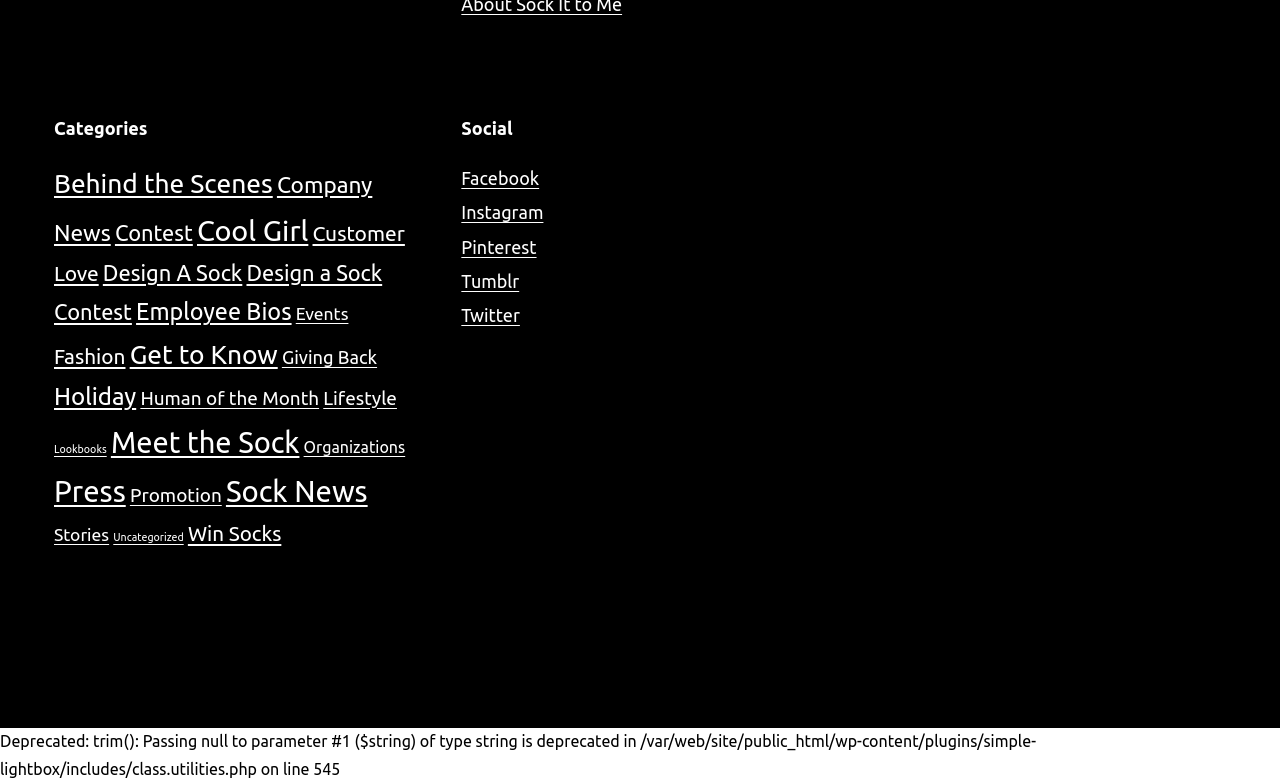What social media platforms does Sock It to Me have an account on?
Please look at the screenshot and answer using one word or phrase.

Facebook, Instagram, Pinterest, Twitter, Youtube